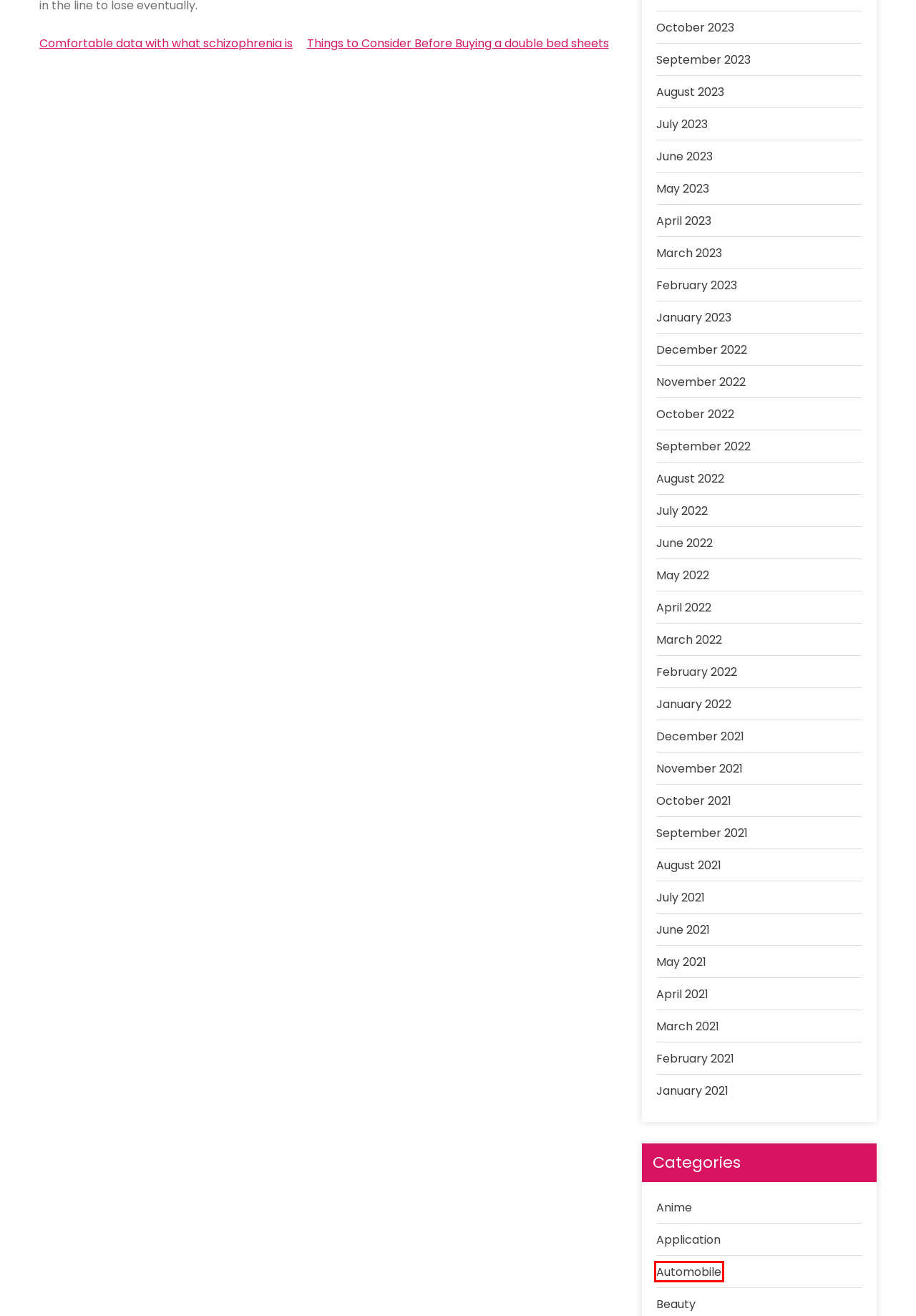Examine the screenshot of the webpage, which has a red bounding box around a UI element. Select the webpage description that best fits the new webpage after the element inside the red bounding box is clicked. Here are the choices:
A. Beauty – Cph Highend
B. October 2023 – Cph Highend
C. May 2021 – Cph Highend
D. April 2021 – Cph Highend
E. Automobile – Cph Highend
F. December 2021 – Cph Highend
G. February 2022 – Cph Highend
H. January 2022 – Cph Highend

E